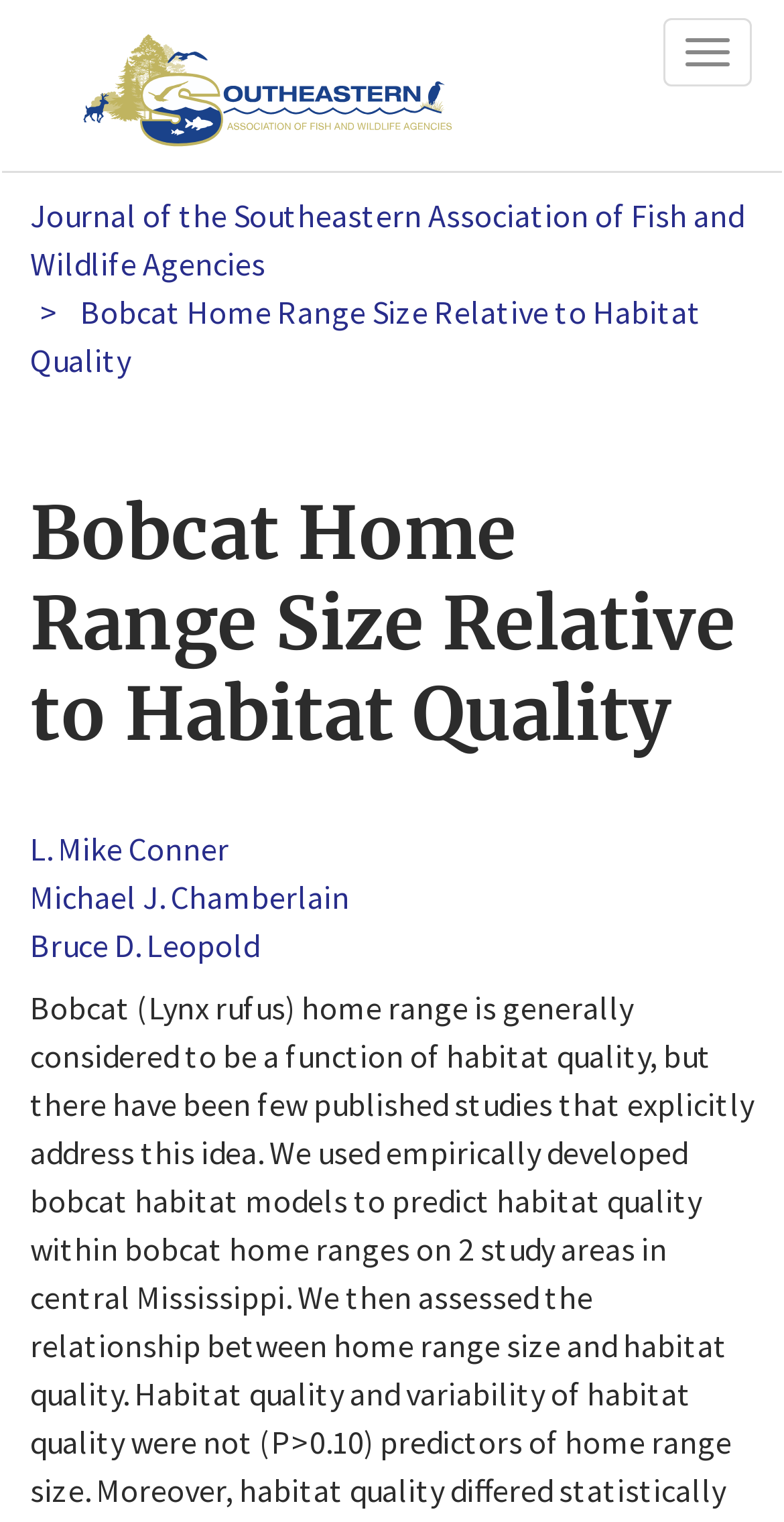Answer the question in a single word or phrase:
Is there a navigation button?

Yes